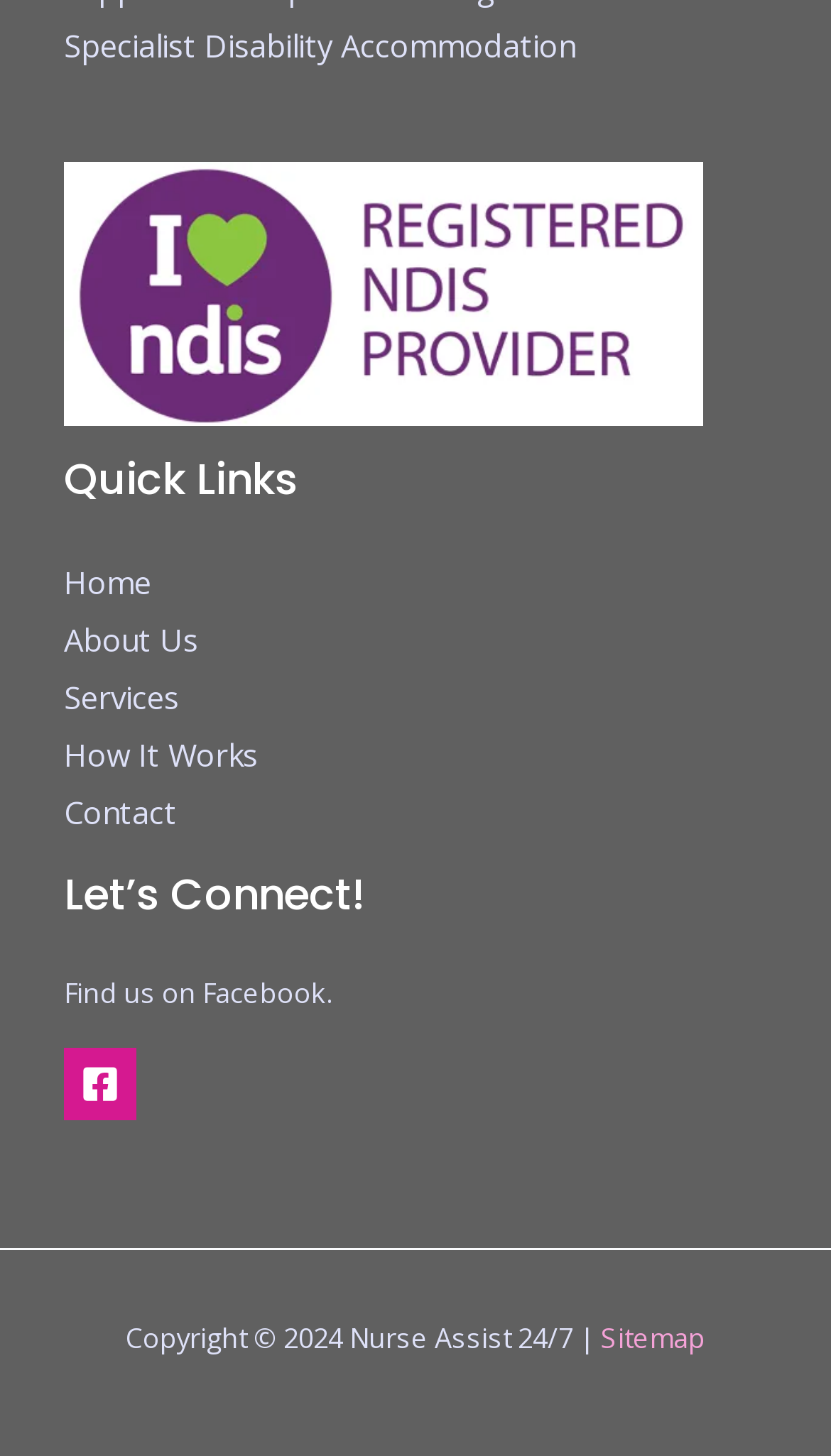Give a concise answer of one word or phrase to the question: 
What is the purpose of the Specialist Disability Accommodation link?

Unknown